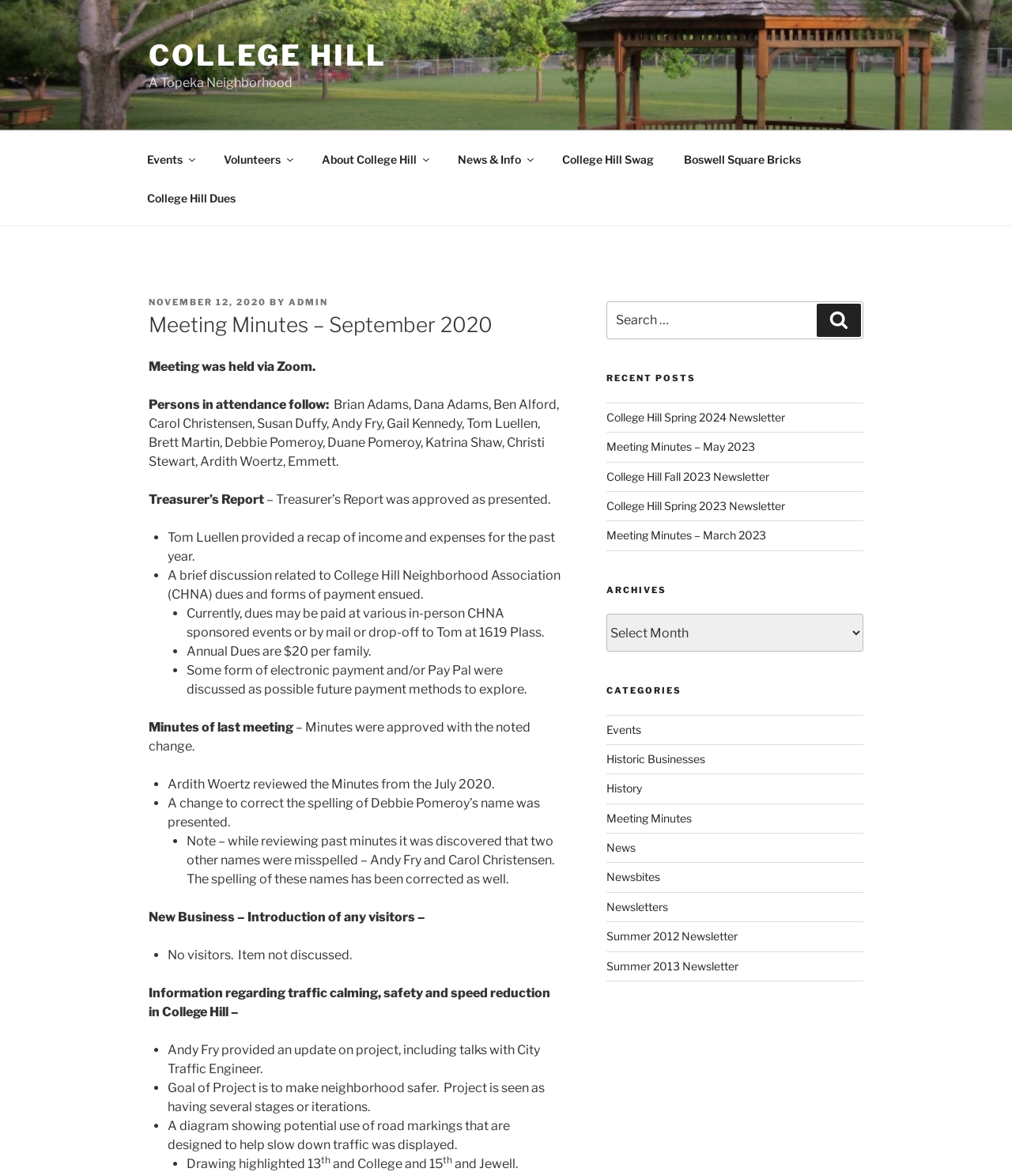Kindly determine the bounding box coordinates of the area that needs to be clicked to fulfill this instruction: "View the 'College Hill Spring 2024 Newsletter'".

[0.599, 0.349, 0.775, 0.36]